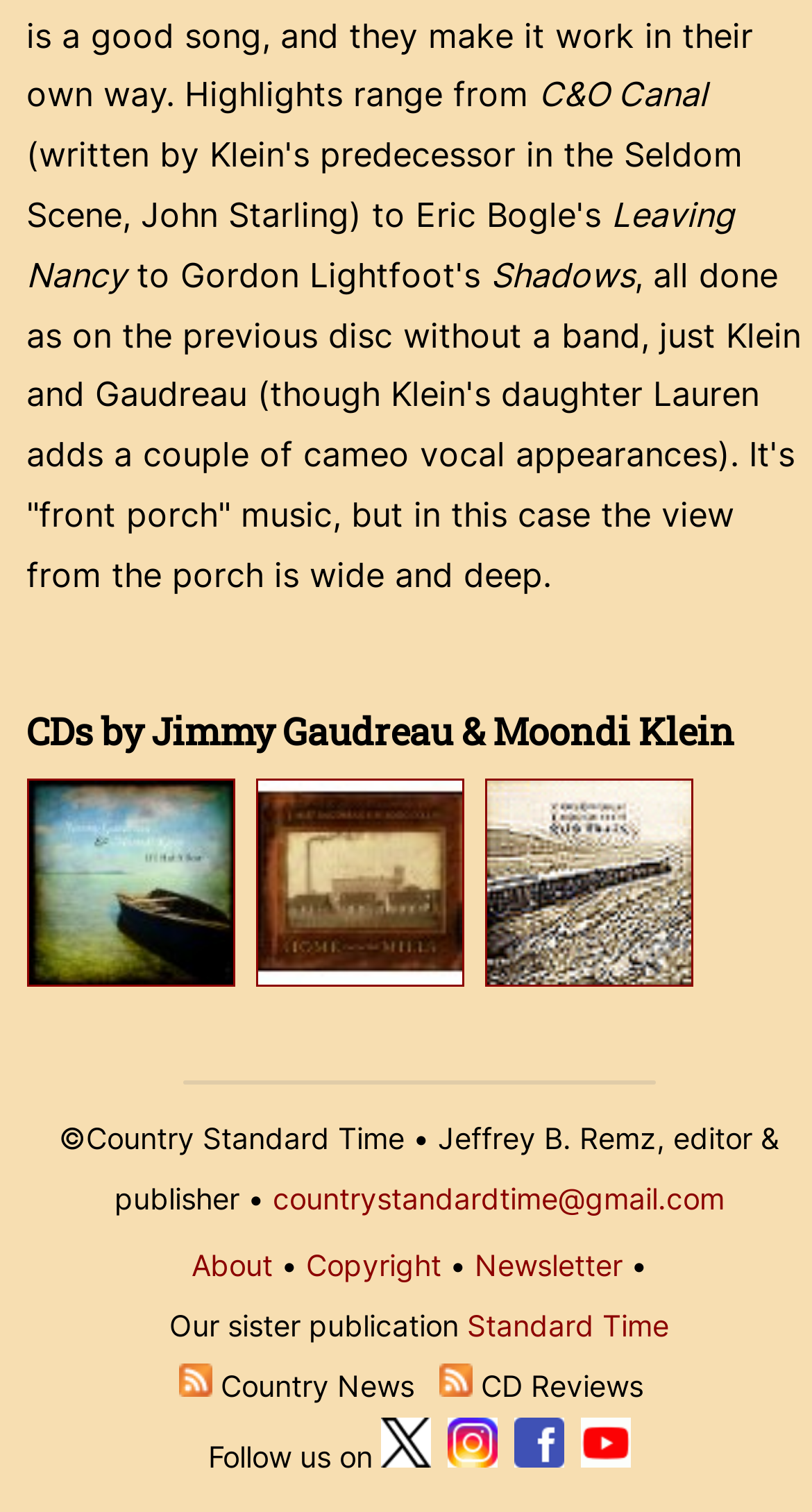Answer succinctly with a single word or phrase:
Who is the editor and publisher of this website?

Jeffrey B. Remz